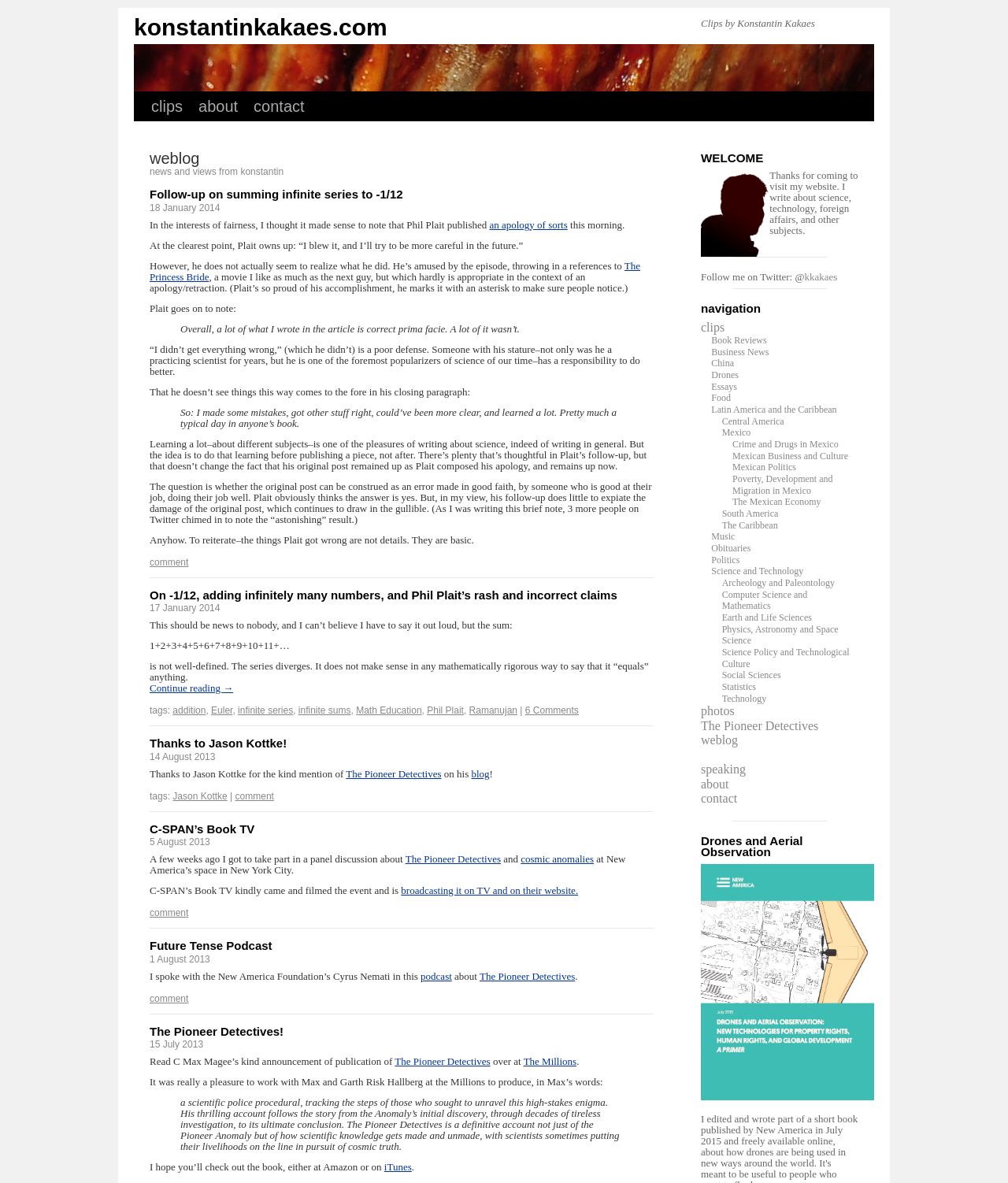Please identify the bounding box coordinates of the clickable region that I should interact with to perform the following instruction: "visit the webpage mentioned in the post 'Thanks to Jason Kottke!'". The coordinates should be expressed as four float numbers between 0 and 1, i.e., [left, top, right, bottom].

[0.343, 0.649, 0.438, 0.659]